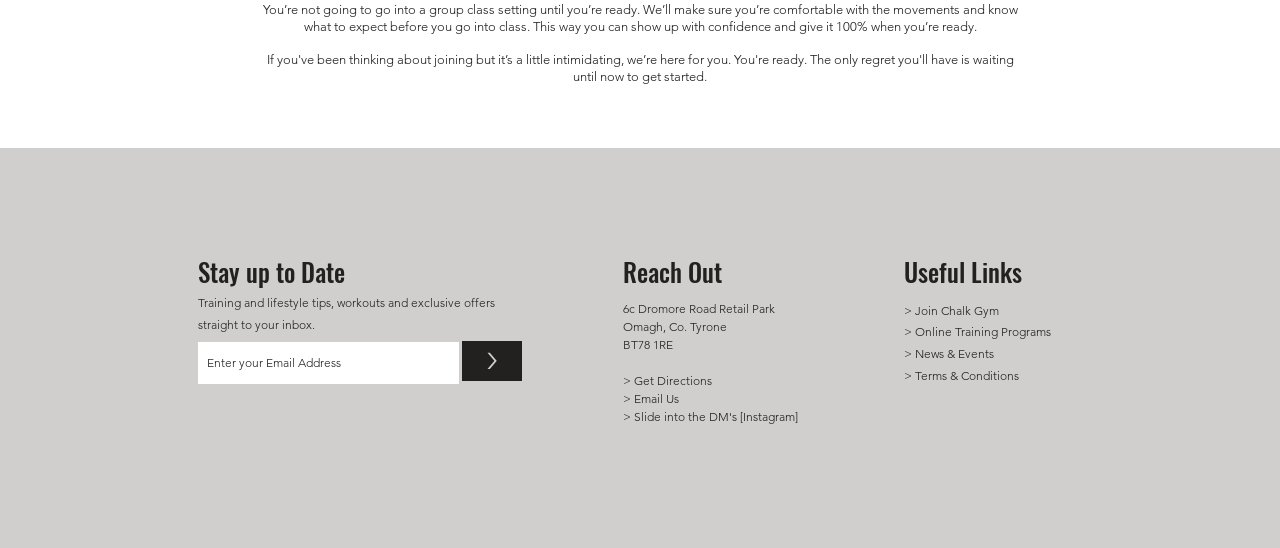Please provide the bounding box coordinates for the element that needs to be clicked to perform the instruction: "View Kristy Winchock's profile". The coordinates must consist of four float numbers between 0 and 1, formatted as [left, top, right, bottom].

None